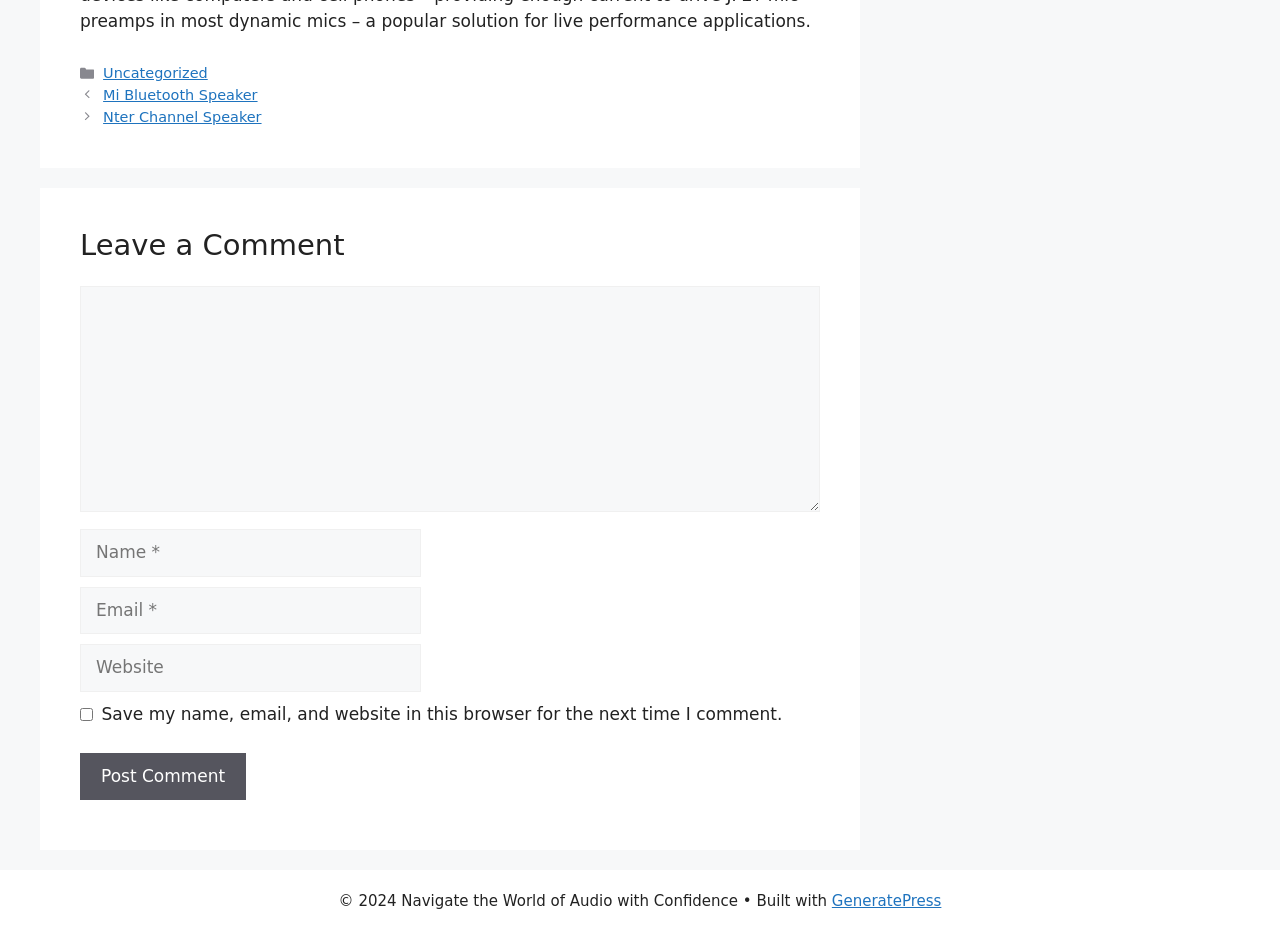Locate the bounding box coordinates of the clickable element to fulfill the following instruction: "Click the 'Post Comment' button". Provide the coordinates as four float numbers between 0 and 1 in the format [left, top, right, bottom].

[0.062, 0.807, 0.192, 0.858]